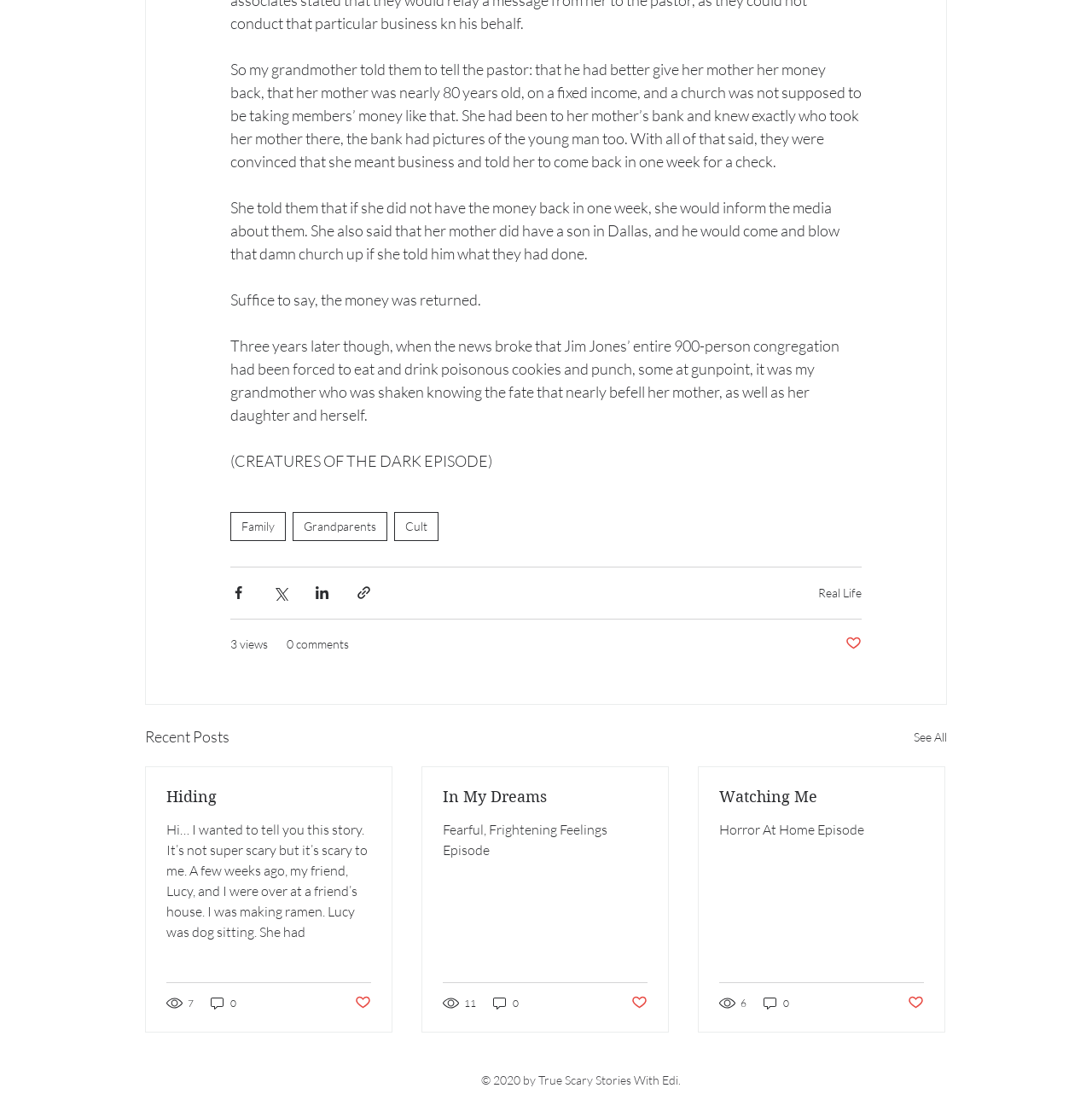From the webpage screenshot, predict the bounding box coordinates (top-left x, top-left y, bottom-right x, bottom-right y) for the UI element described here: 11

[0.405, 0.91, 0.438, 0.924]